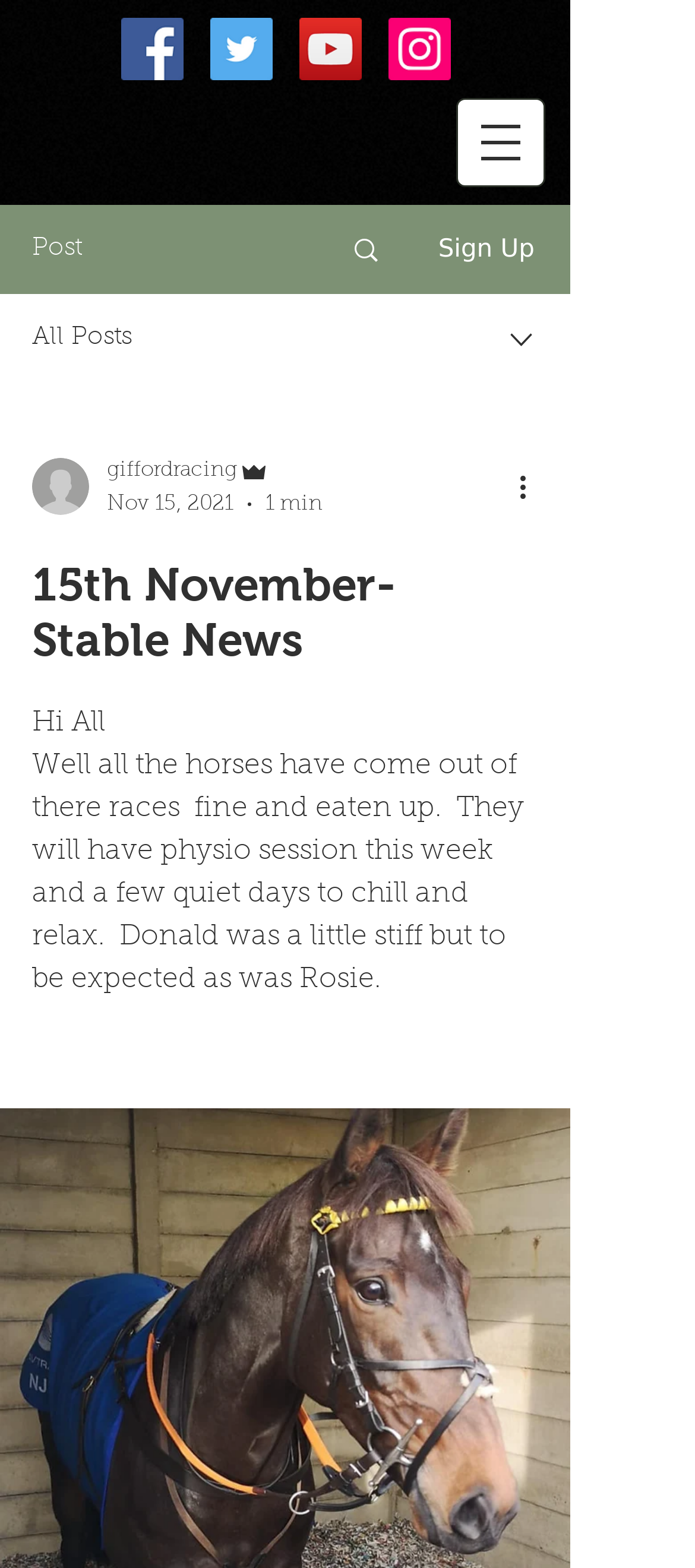Describe the webpage in detail, including text, images, and layout.

This webpage appears to be a blog or news page focused on stable news, with the title "15th November- Stable News". At the top left, there is a button to open a navigation menu. Below it, there is a social bar with links to Facebook, Twitter, YouTube, and Instagram, each accompanied by an image representing the respective platform.

To the right of the social bar, there are several elements, including a static text "Post", a link with an image, a "Sign Up" button, and a static text "All Posts". Further to the right, there is an image and a combobox with a dropdown menu.

Below these elements, there is a section with a writer's picture, a username "giffordracing", and an admin label with an image. The date "Nov 15, 2021" and a time "1 min" are also displayed. A "More actions" button with an image is located at the top right of this section.

The main content of the page is a news article with the heading "15th November- Stable News". The article starts with a greeting "Hi All" and then describes the current state of the horses, mentioning that they have come out of their races fine and eaten well. The article also mentions that the horses will have a physio session and a few quiet days to relax, and notes that Donald was a little stiff but that was to be expected, as was Rosie.